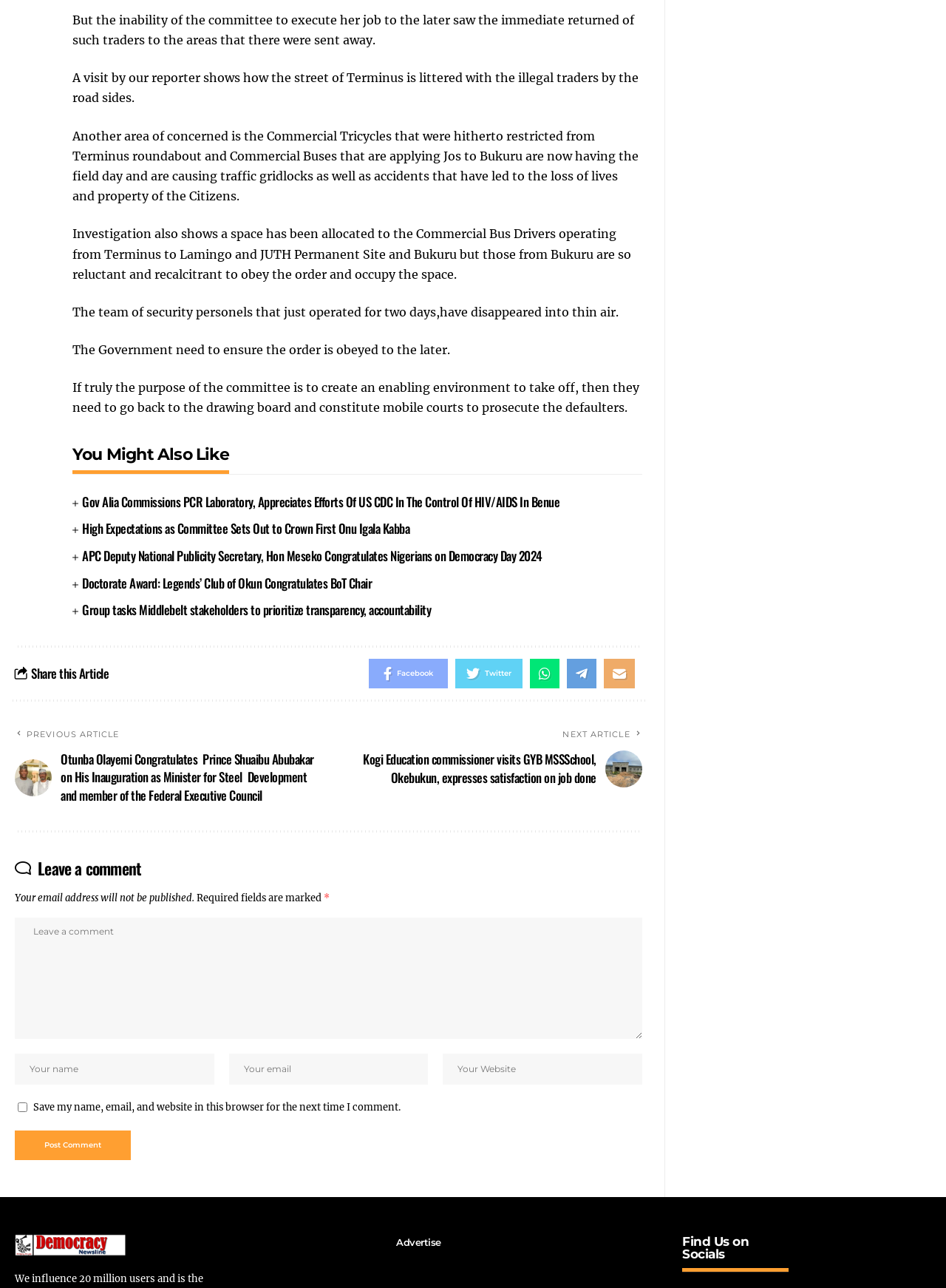Respond to the following question using a concise word or phrase: 
What can users do in the comment section?

Leave a comment